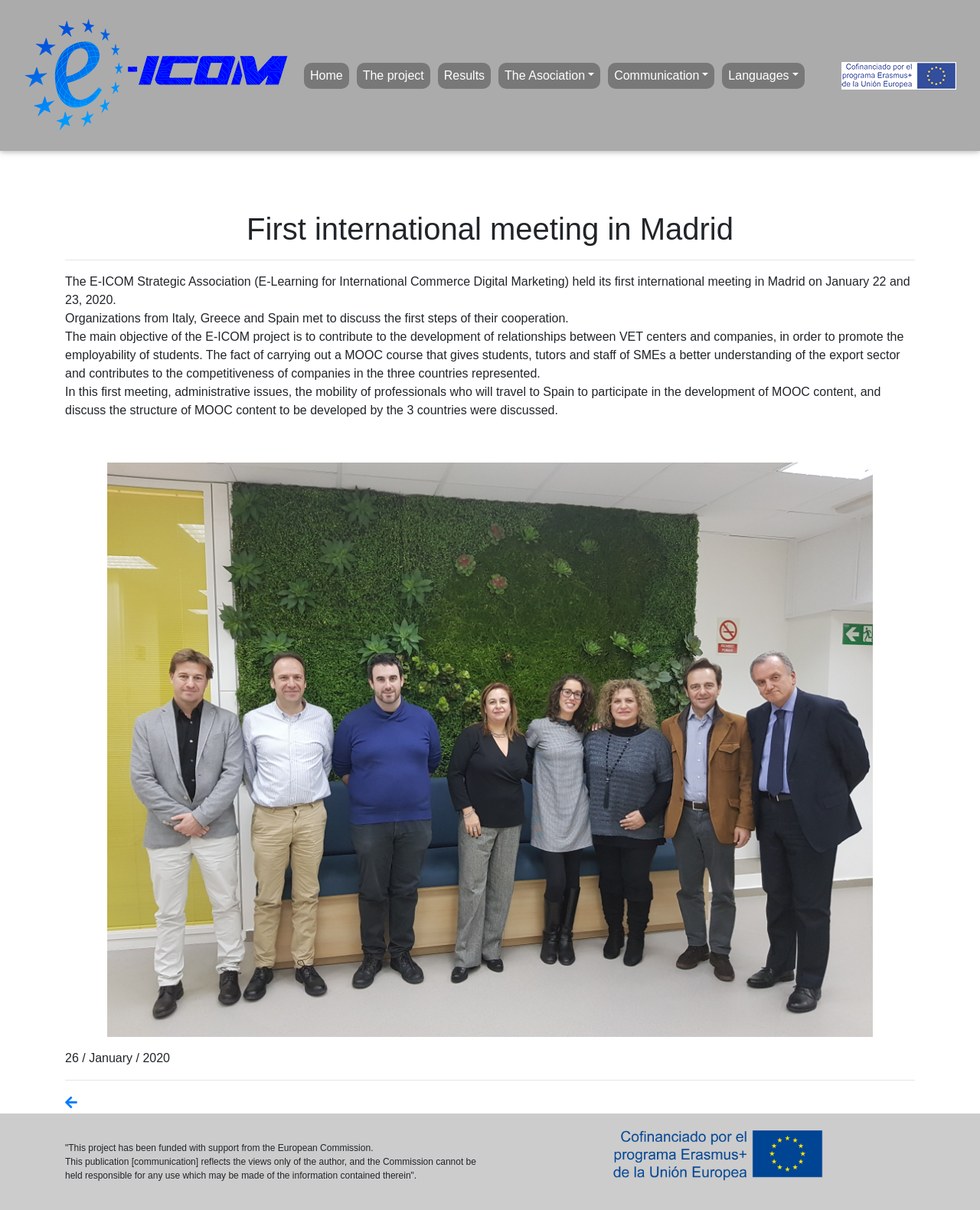How many countries are represented in the E-ICOM project?
Please provide a comprehensive and detailed answer to the question.

The webpage mentions that organizations from Italy, Greece, and Spain met to discuss the first steps of their cooperation, indicating that three countries are represented in the E-ICOM project.